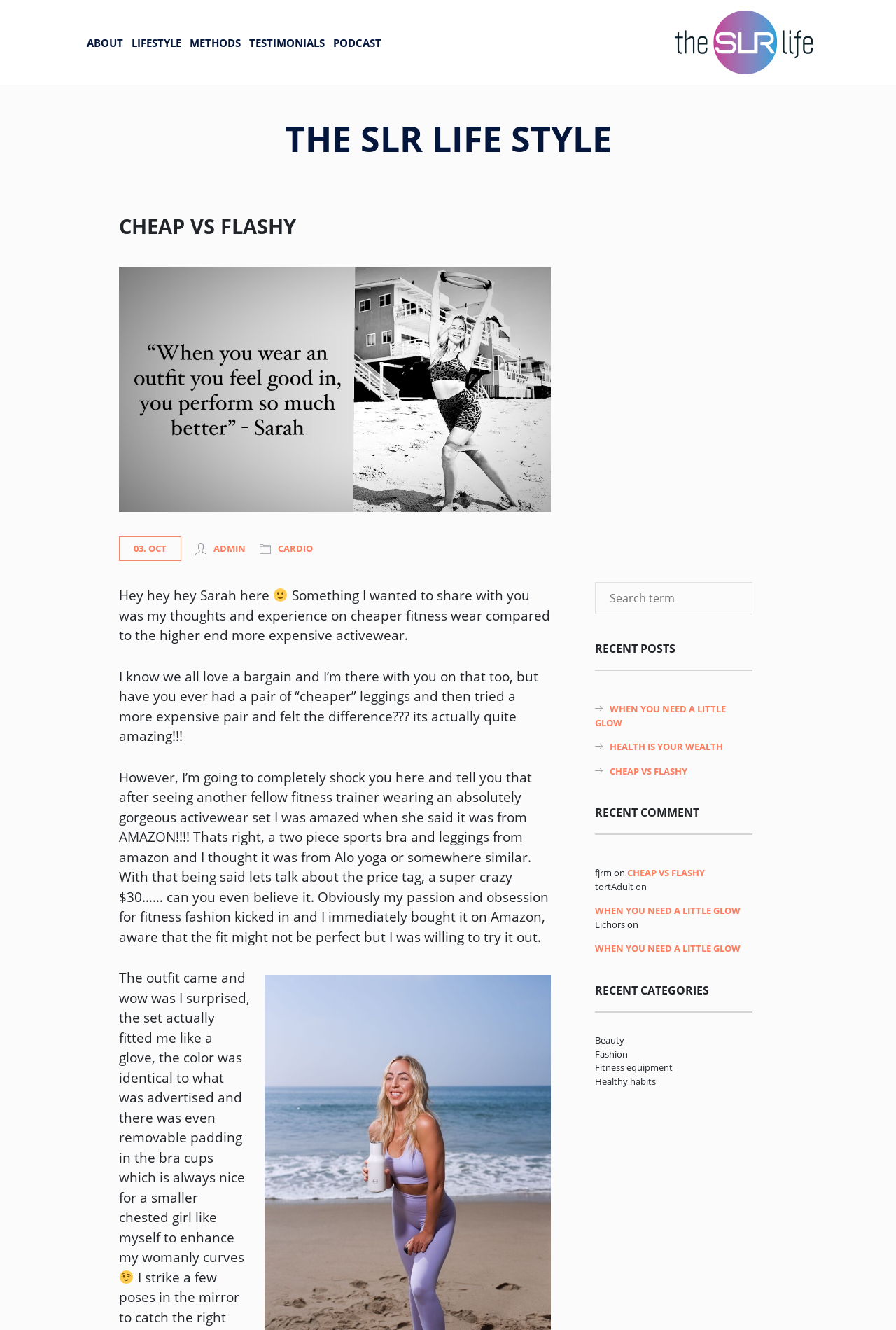Who is the author of the latest article? Look at the image and give a one-word or short phrase answer.

Sarah